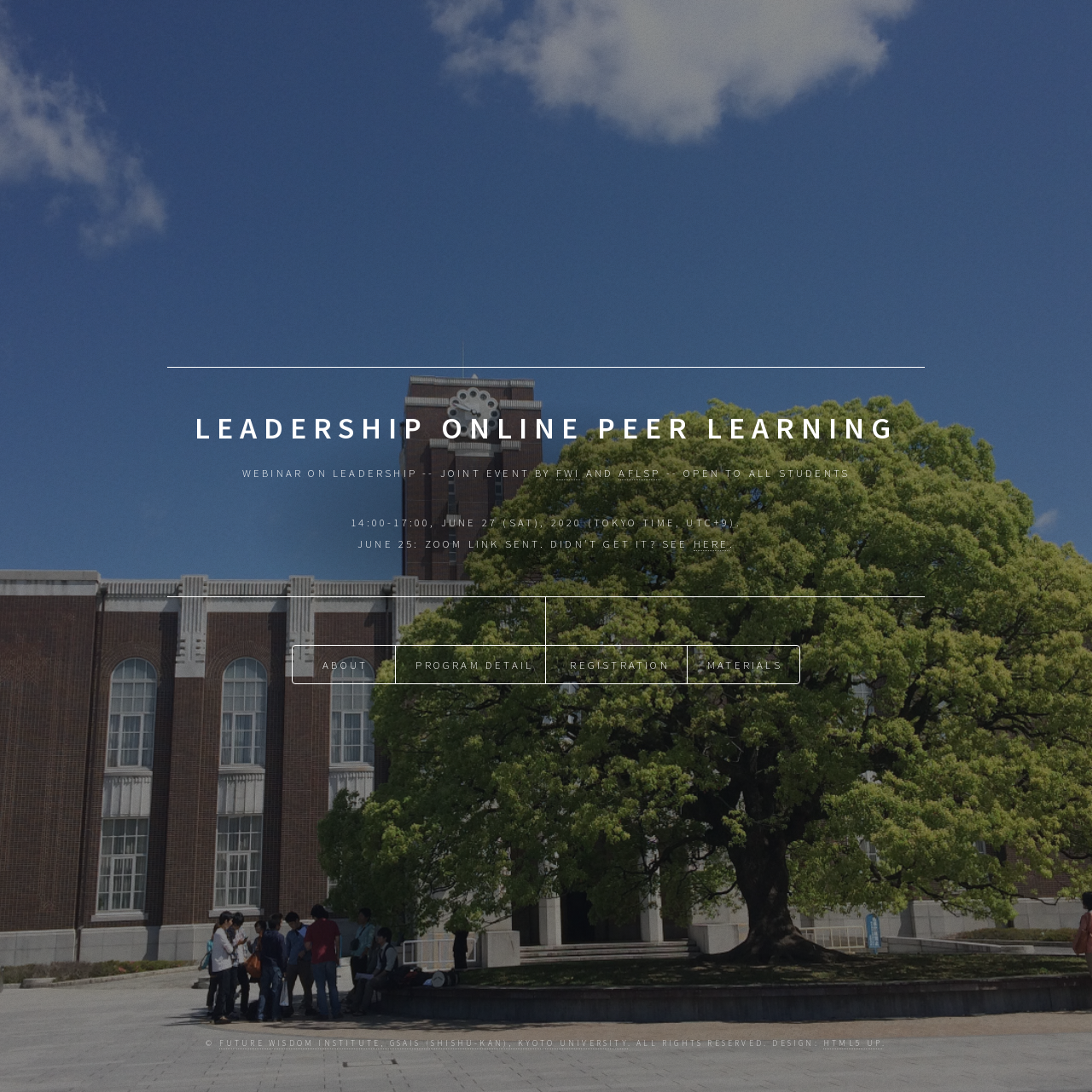Identify the bounding box coordinates of the area you need to click to perform the following instruction: "Learn more about the program details".

[0.363, 0.591, 0.504, 0.626]